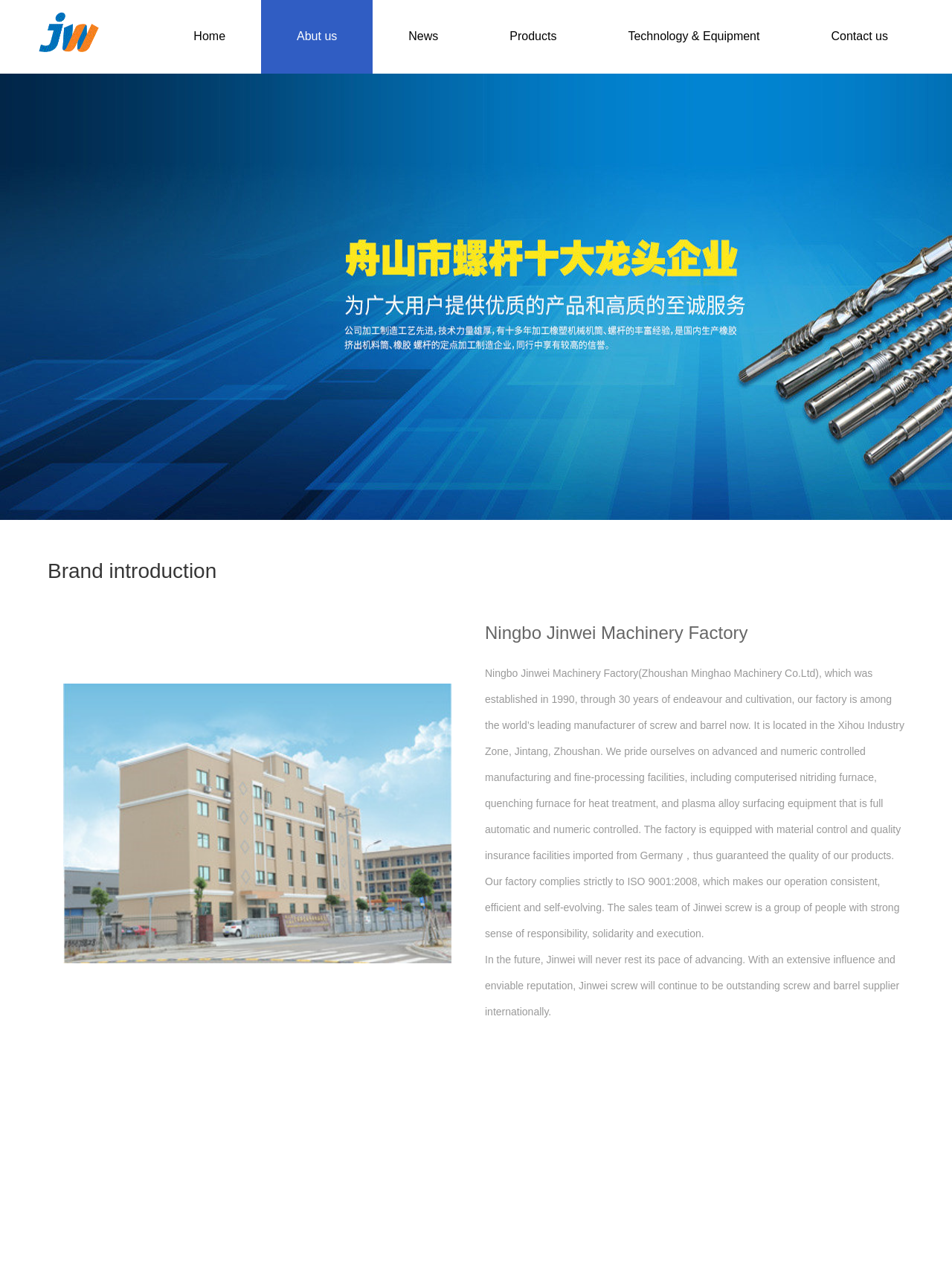What is the standard that the factory complies with?
Based on the screenshot, give a detailed explanation to answer the question.

The standard that the factory complies with can be found in the paragraph of text that describes the factory's operation, which mentions that it complies strictly to ISO 9001:2008.